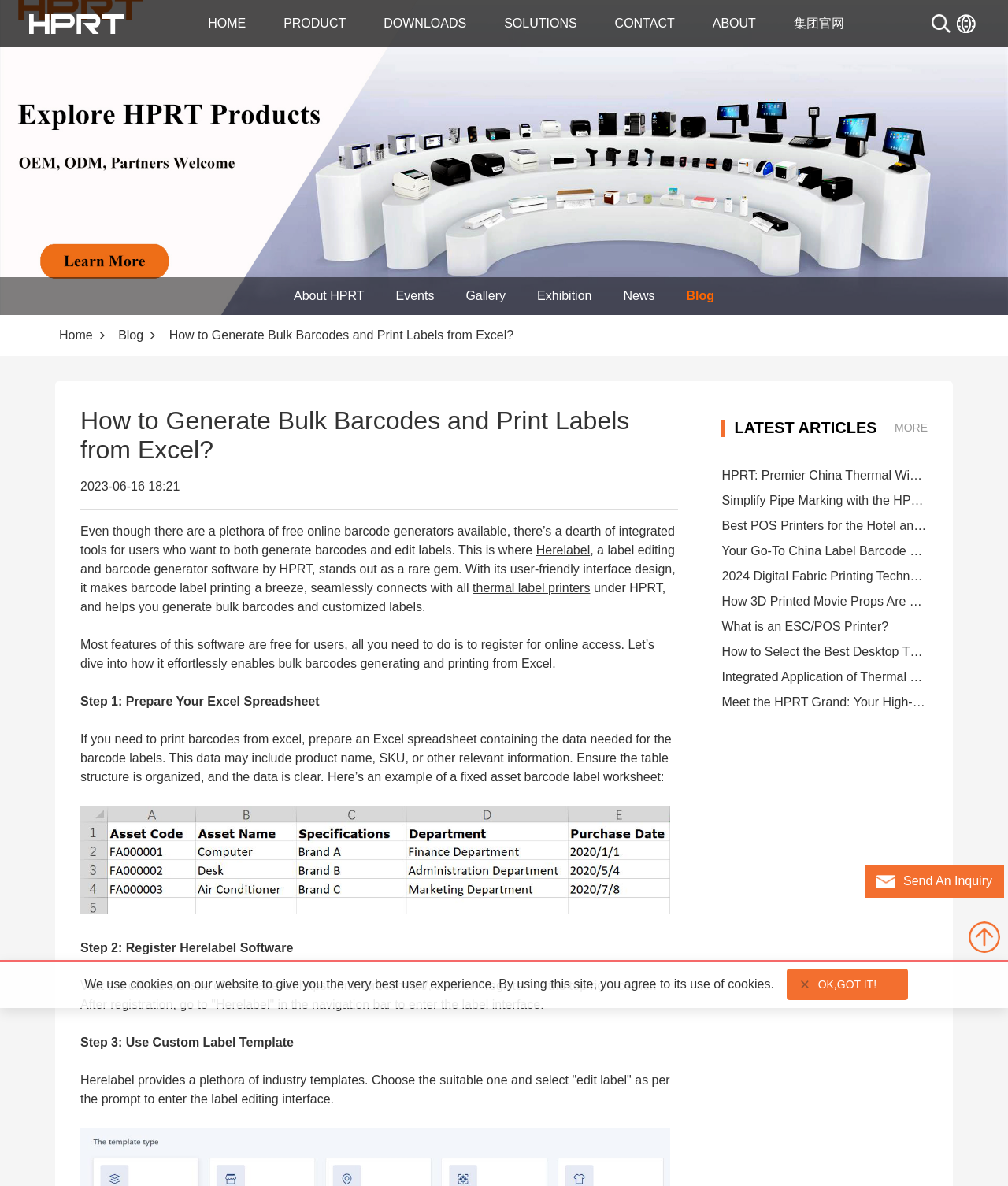What is the section title above the 'What is an ESC/POS Printer?' link?
Please describe in detail the information shown in the image to answer the question.

By analyzing the webpage structure, I found that the section title above the 'What is an ESC/POS Printer?' link is 'LATEST ARTICLES'.